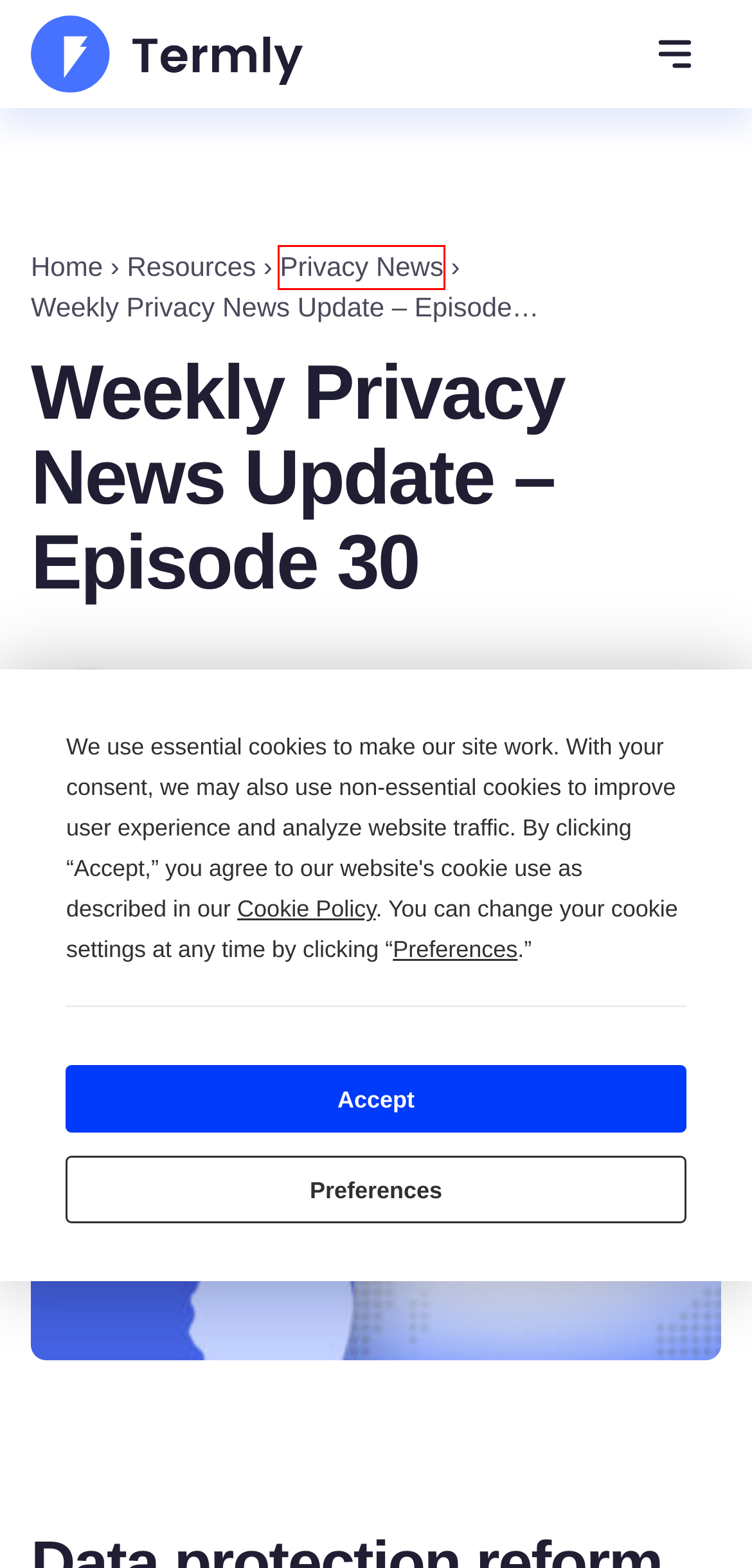You are given a webpage screenshot where a red bounding box highlights an element. Determine the most fitting webpage description for the new page that loads after clicking the element within the red bounding box. Here are the candidates:
A. Free Cookie Policy Generator for Any Website
B. Updates & Press - Termly
C. Compliance Resources: Templates, Guides, & Infographics - Termly
D. Data Privacy Compliance Solution for Global Privacy Laws - Termly
E. Privacy News: Weekly Roundup - Termly
F. Termly
G. One.com Web hosting  -  Domain • Hosting • E-mail
H. Masha Komnenic CIPP/E, CIPM, CIPT, FIP, Author at Termly

E